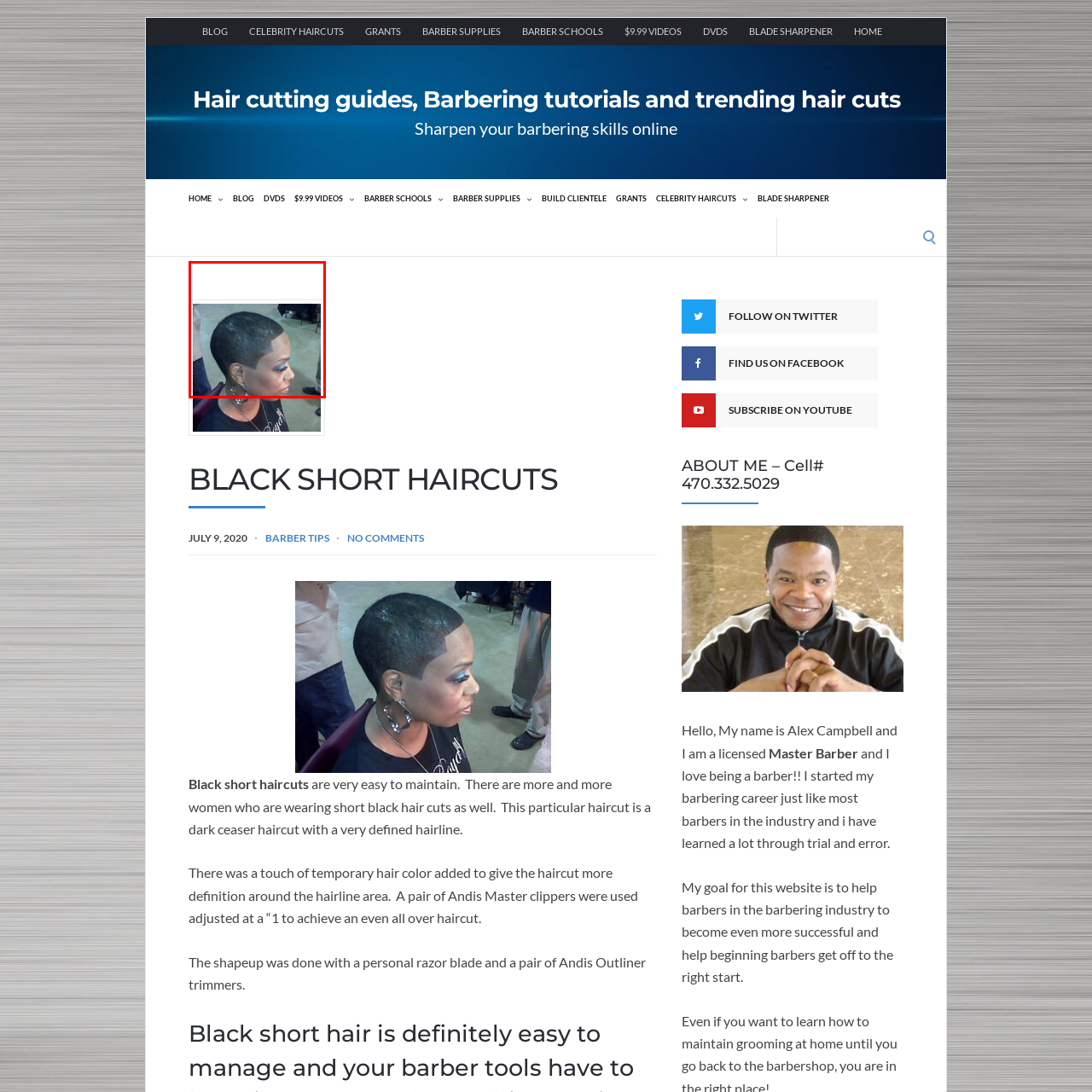What is the style of the haircut?
Inspect the image enclosed in the red bounding box and provide a thorough answer based on the information you see.

The caption describes the haircut as featuring a 'close-cropped style with a sharply defined hairline', which suggests that the style of the haircut is close-cropped.